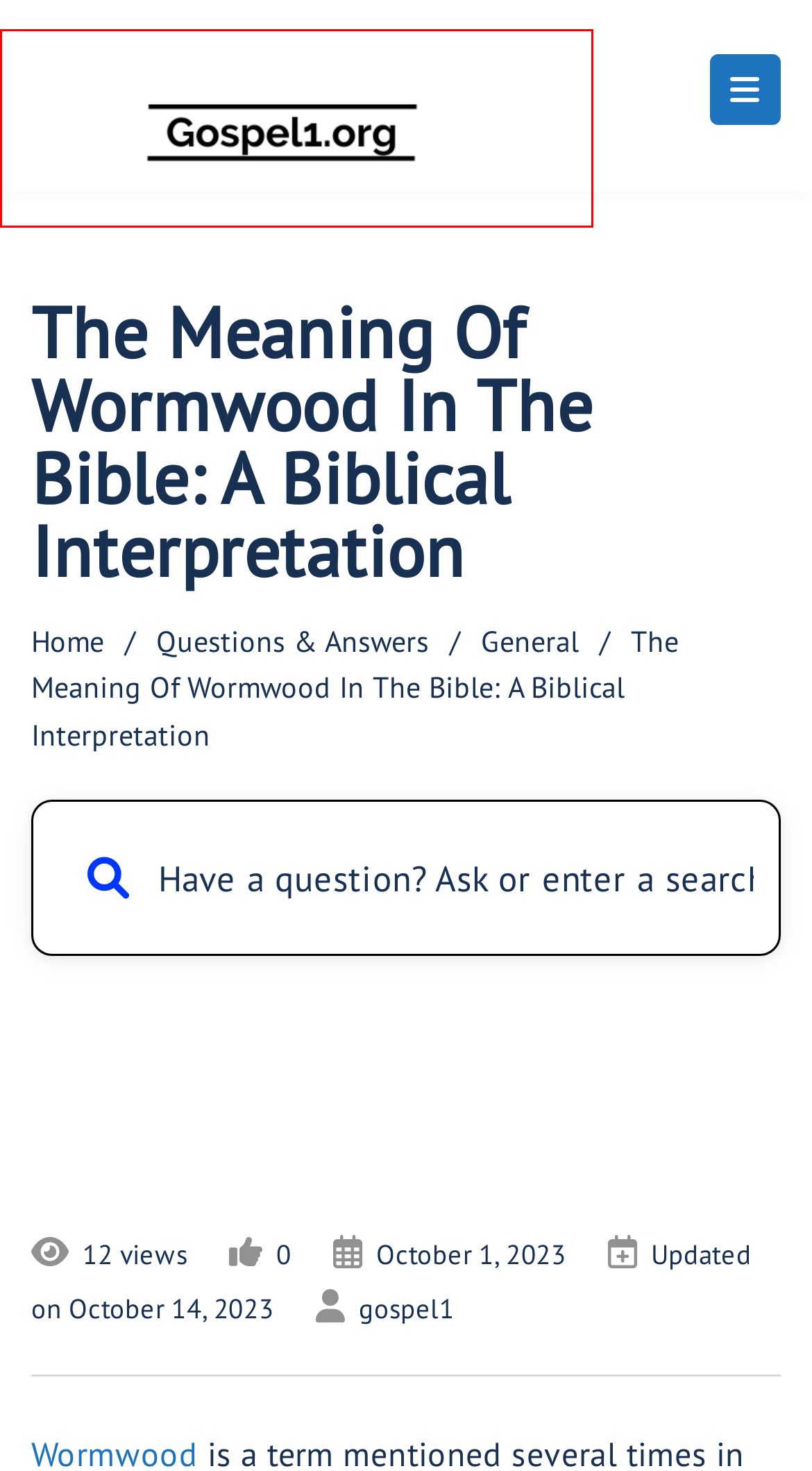Review the screenshot of a webpage that includes a red bounding box. Choose the webpage description that best matches the new webpage displayed after clicking the element within the bounding box. Here are the candidates:
A. Finding God's Peace: Exploring the Peace of God in the Bible - Gospel1.org
B. Who Was Ezekiel in the Bible: A Biblical Interpretation - Gospel1.org
C. Understanding the Trinity in the Bible: A Biblical Interpretation - Gospel1.org
D. General Archives - Gospel1.org
E. Did jesus have a tattoo: Here's What the Bible Says - Gospel1.org
F. Jezebel in the Bible: Who is Jezebel in the Bible - Gospel1.org
G. The Sinners Prayer: Exploring the Prayer of a Sinner In the Bible - Gospel1.org
H. Home Landing - Gospel1.org

H